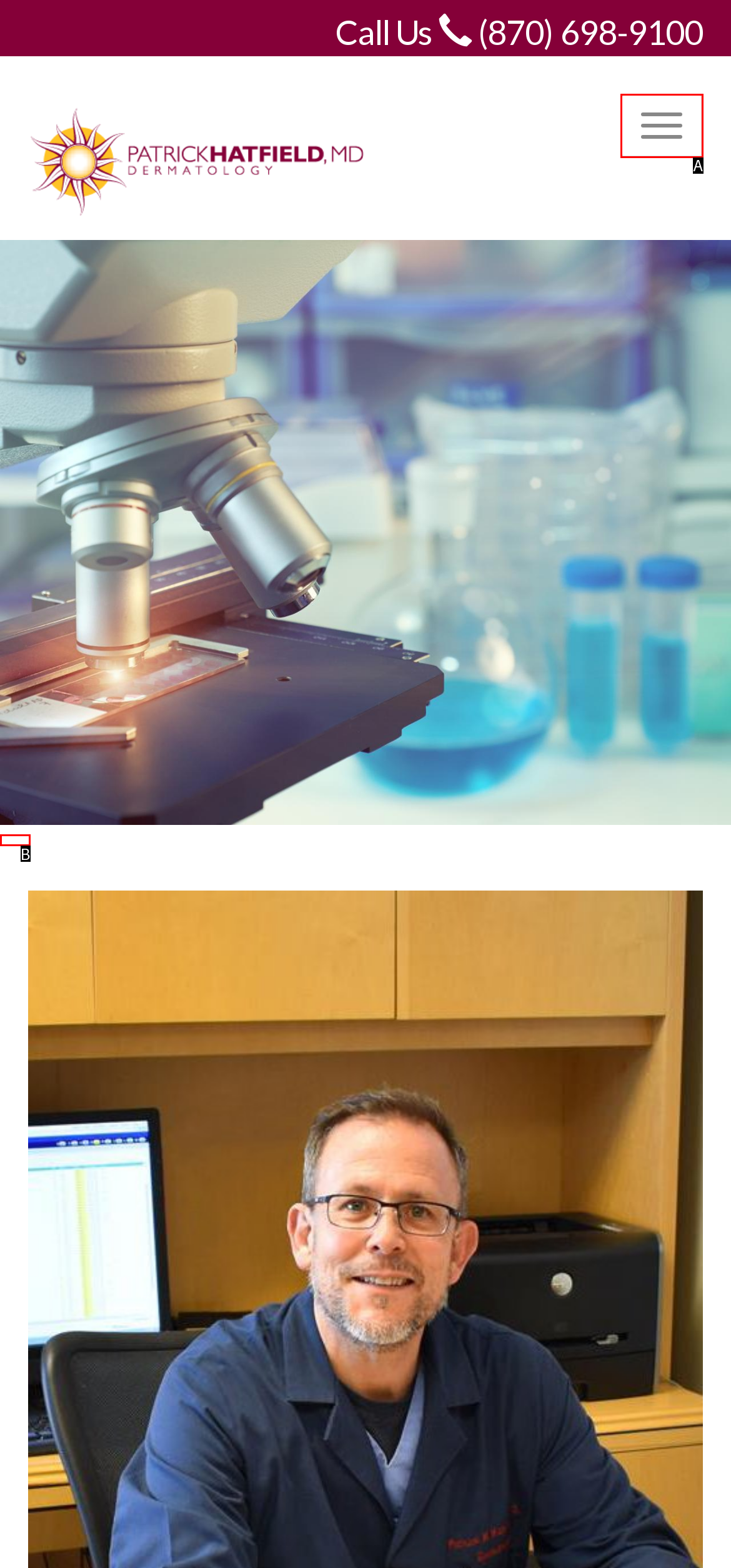Using the description: Toggle navigation, find the corresponding HTML element. Provide the letter of the matching option directly.

A